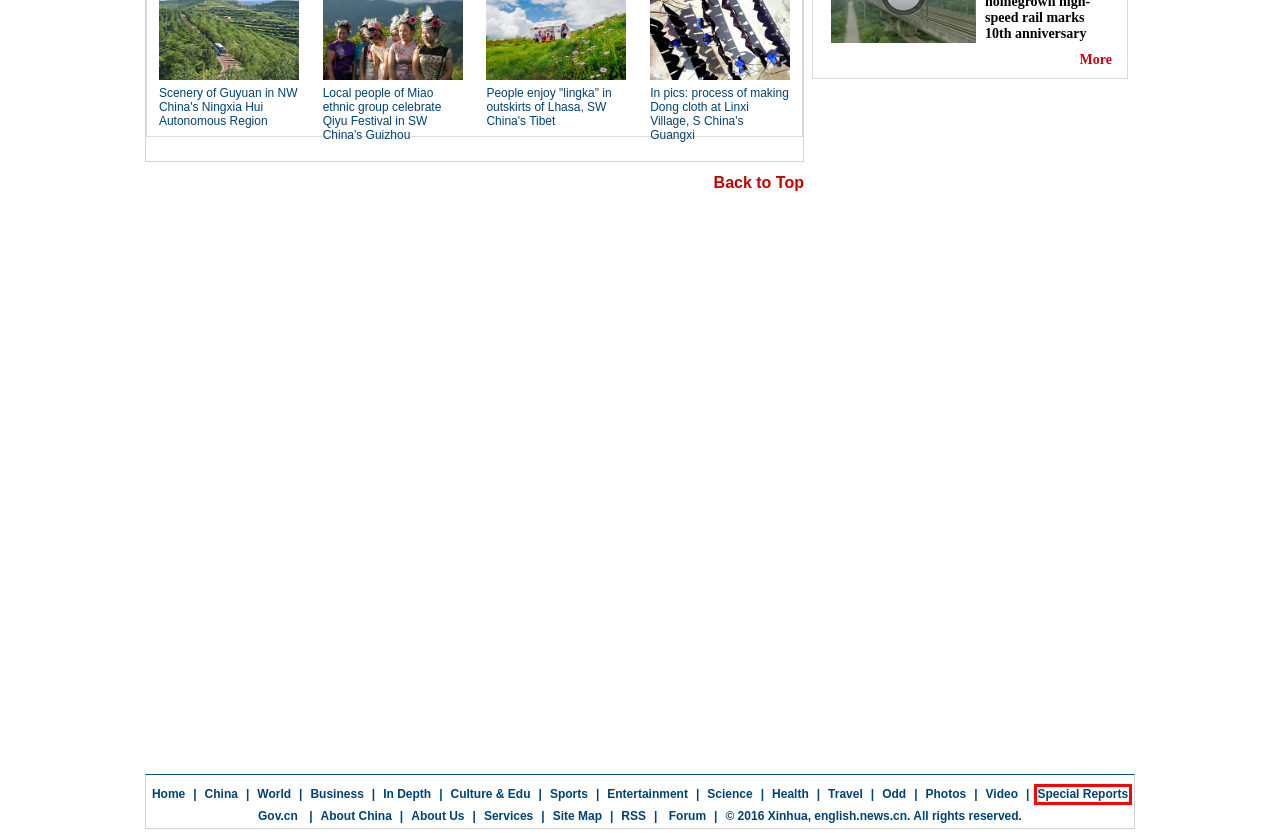Review the webpage screenshot provided, noting the red bounding box around a UI element. Choose the description that best matches the new webpage after clicking the element within the bounding box. The following are the options:
A. 已刪除或過期的稿件
B. Special Reports | English.news.cn
C. Brief Introduction to Xinhuanet - Xinhua | English.news.cn
D. Video | English.news.cn
E. Sports | English.news.cn
F. Health
G. Sci & Tech
H. XINHUANEWS

B